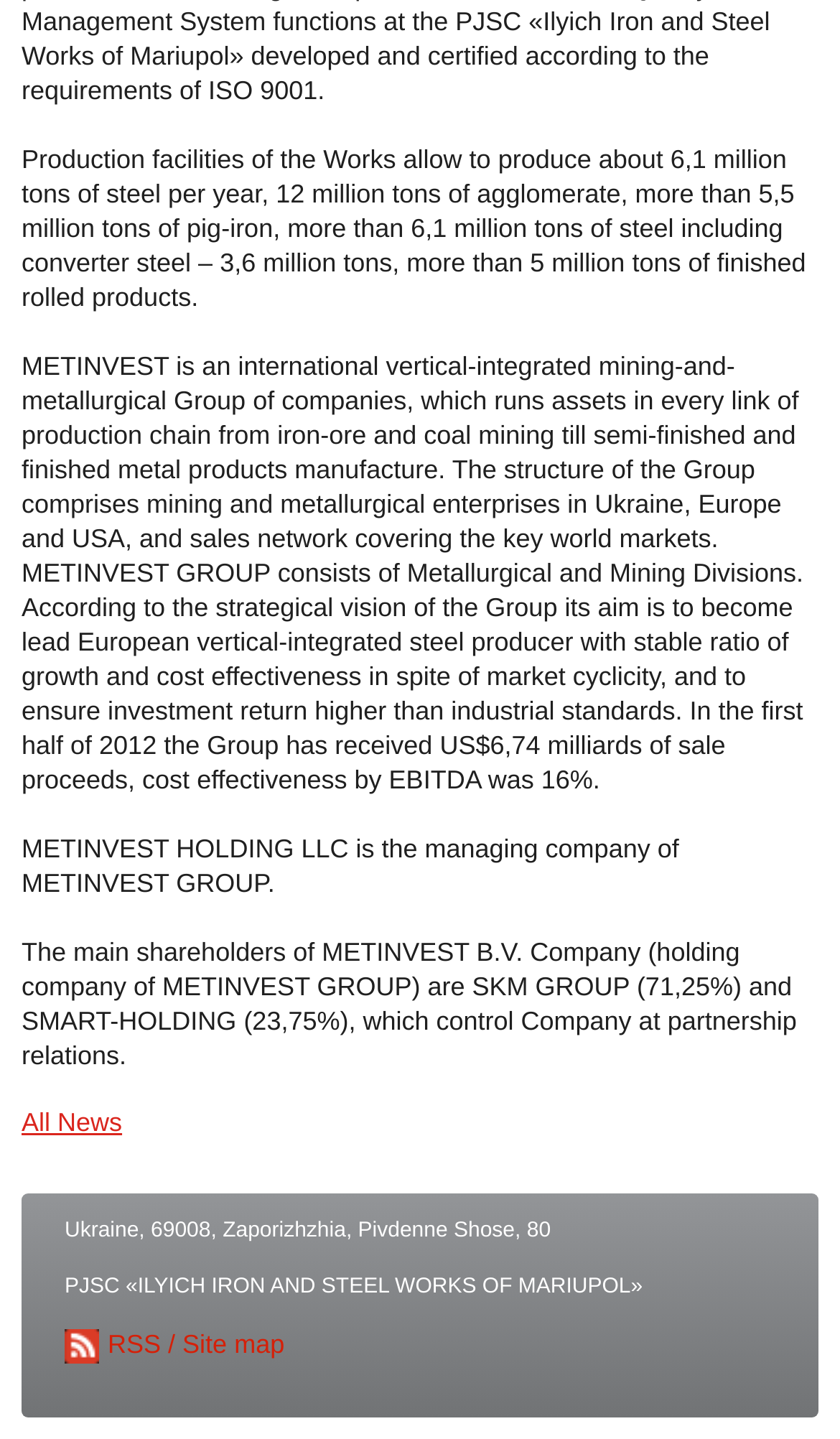Please answer the following question using a single word or phrase: 
What is the annual production capacity of steel?

6.1 million tons